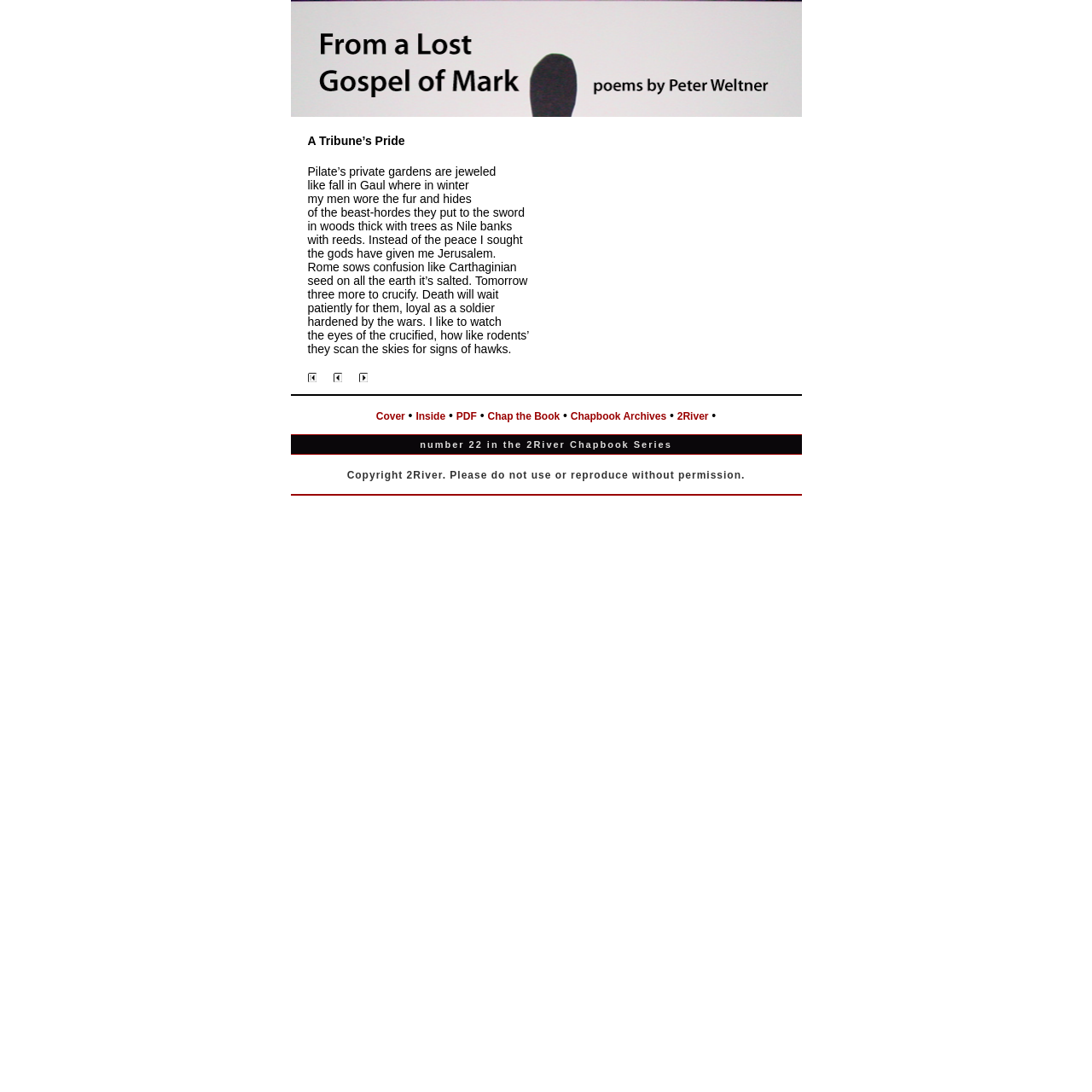Determine the bounding box coordinates of the section to be clicked to follow the instruction: "Open the 'Inside' page". The coordinates should be given as four float numbers between 0 and 1, formatted as [left, top, right, bottom].

[0.381, 0.376, 0.408, 0.387]